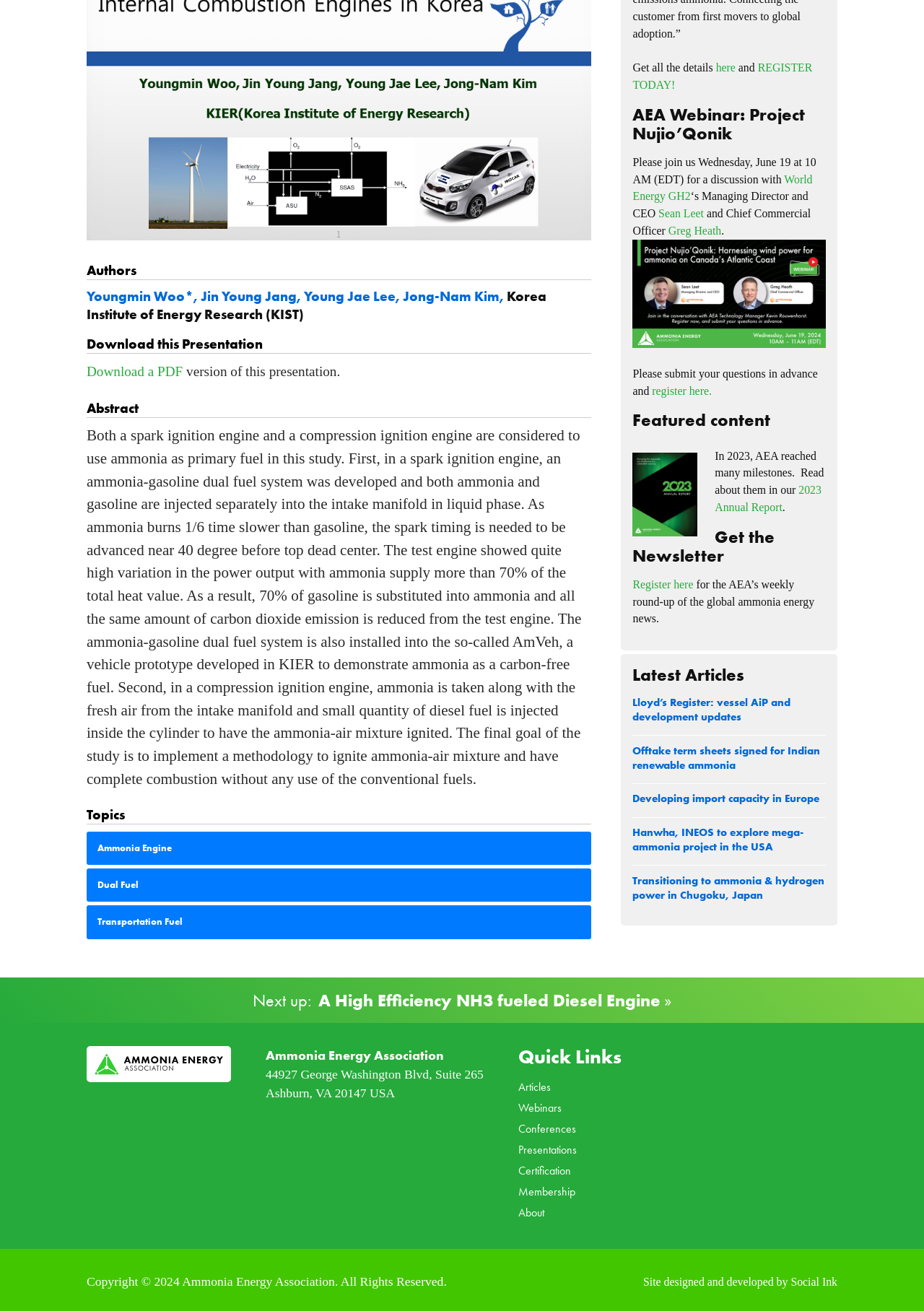Mark the bounding box of the element that matches the following description: "Articles".

[0.561, 0.823, 0.596, 0.835]